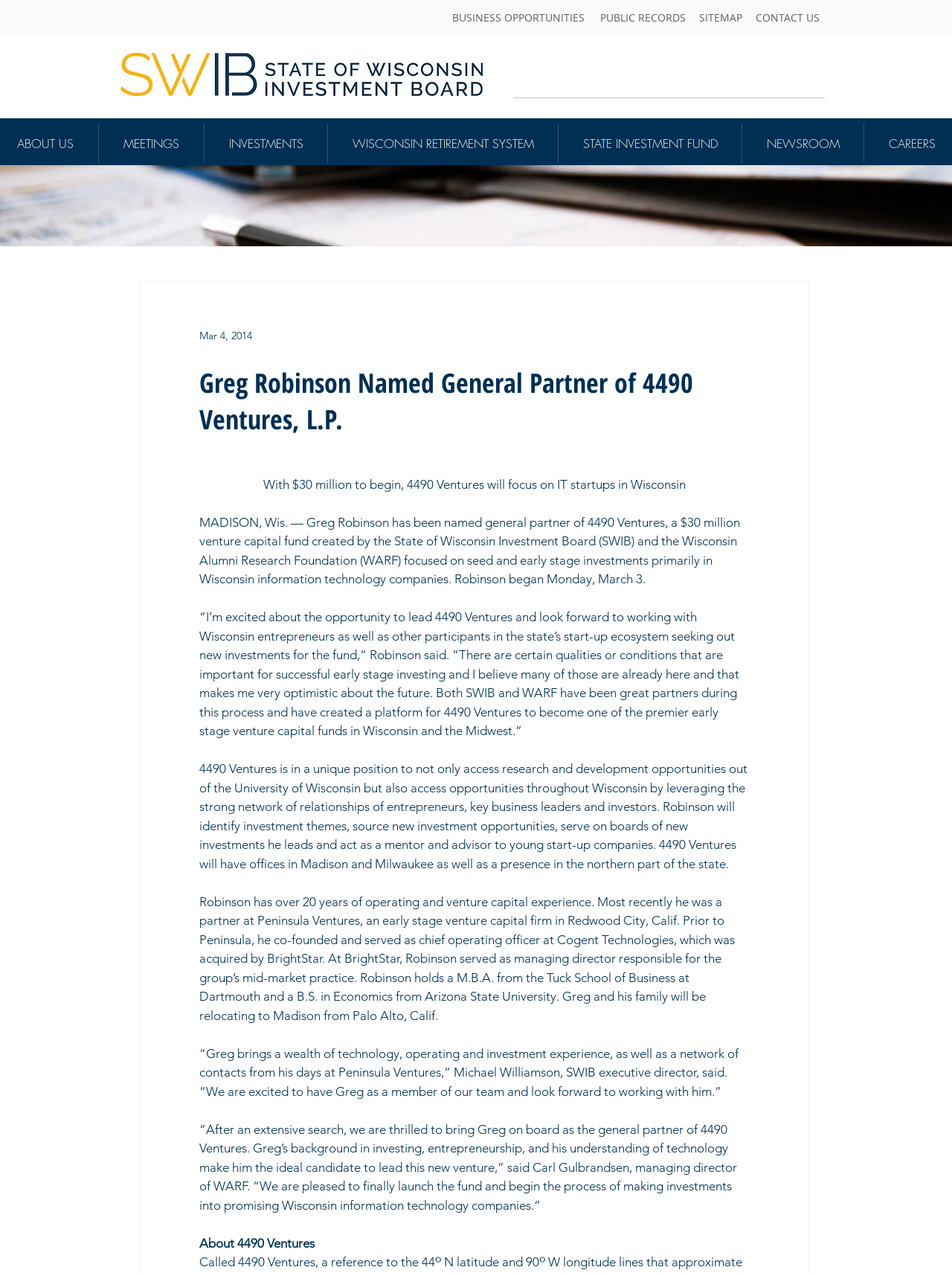What is Greg Robinson's previous experience?
Based on the image, respond with a single word or phrase.

Partner at Peninsula Ventures